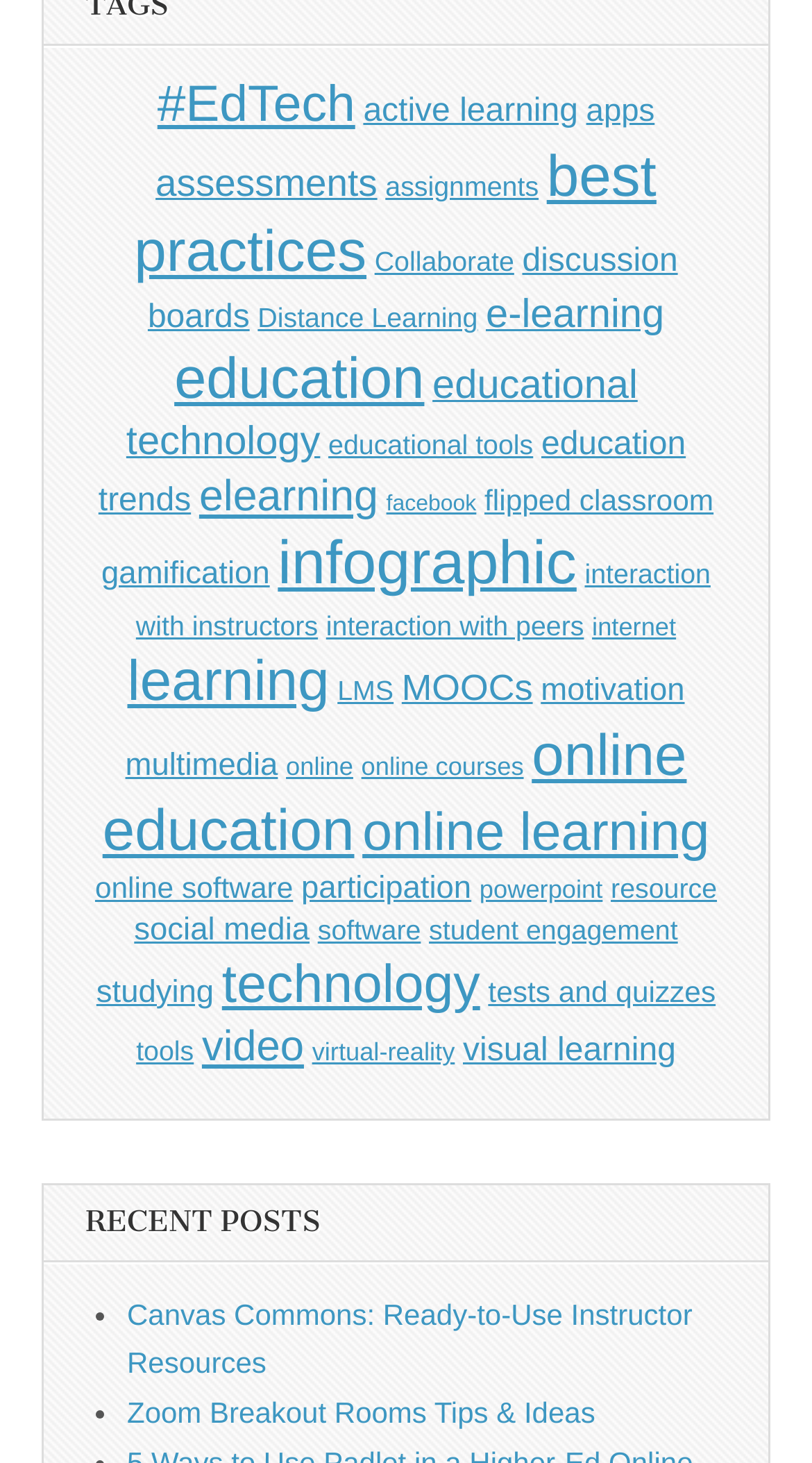Determine the bounding box coordinates for the element that should be clicked to follow this instruction: "Click on EdTech". The coordinates should be given as four float numbers between 0 and 1, in the format [left, top, right, bottom].

[0.194, 0.053, 0.437, 0.091]